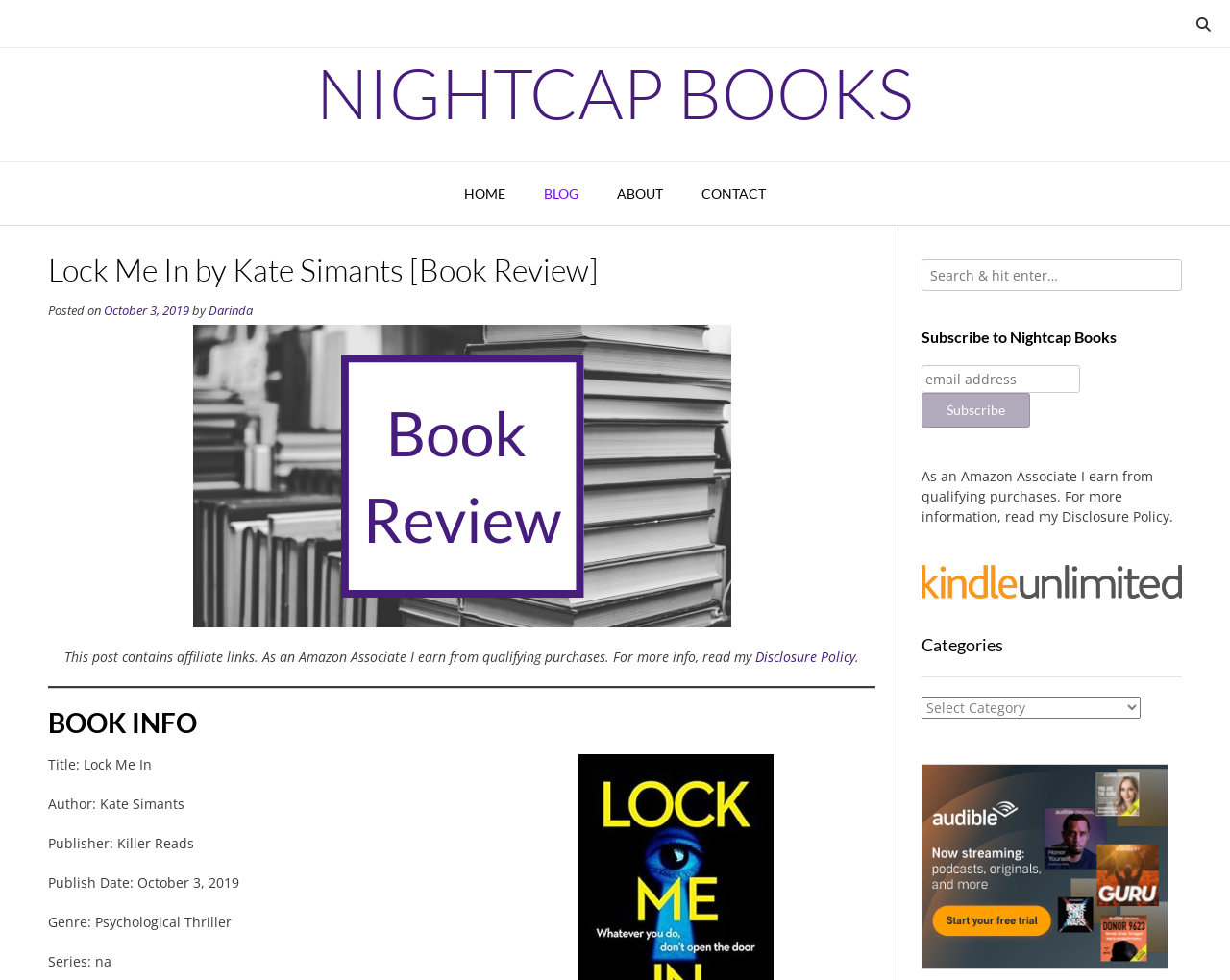Based on the element description: "alt="LiveGood"", identify the UI element and provide its bounding box coordinates. Use four float numbers between 0 and 1, [left, top, right, bottom].

None